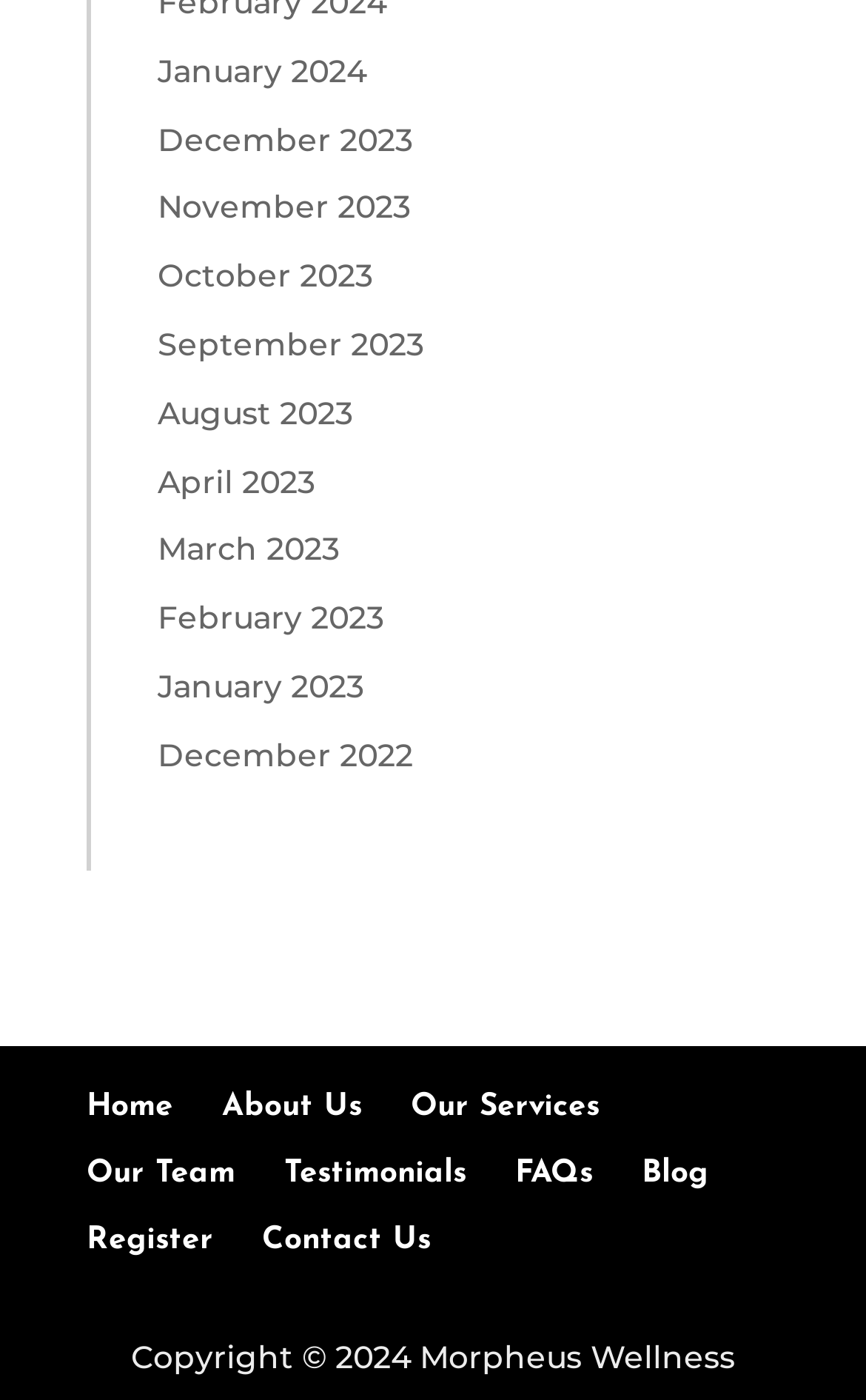How many months are listed in the main section?
Refer to the screenshot and deliver a thorough answer to the question presented.

I counted the number of links in the main section, starting from 'January 2024' to 'December 2022', and found that there are 12 months listed in total.